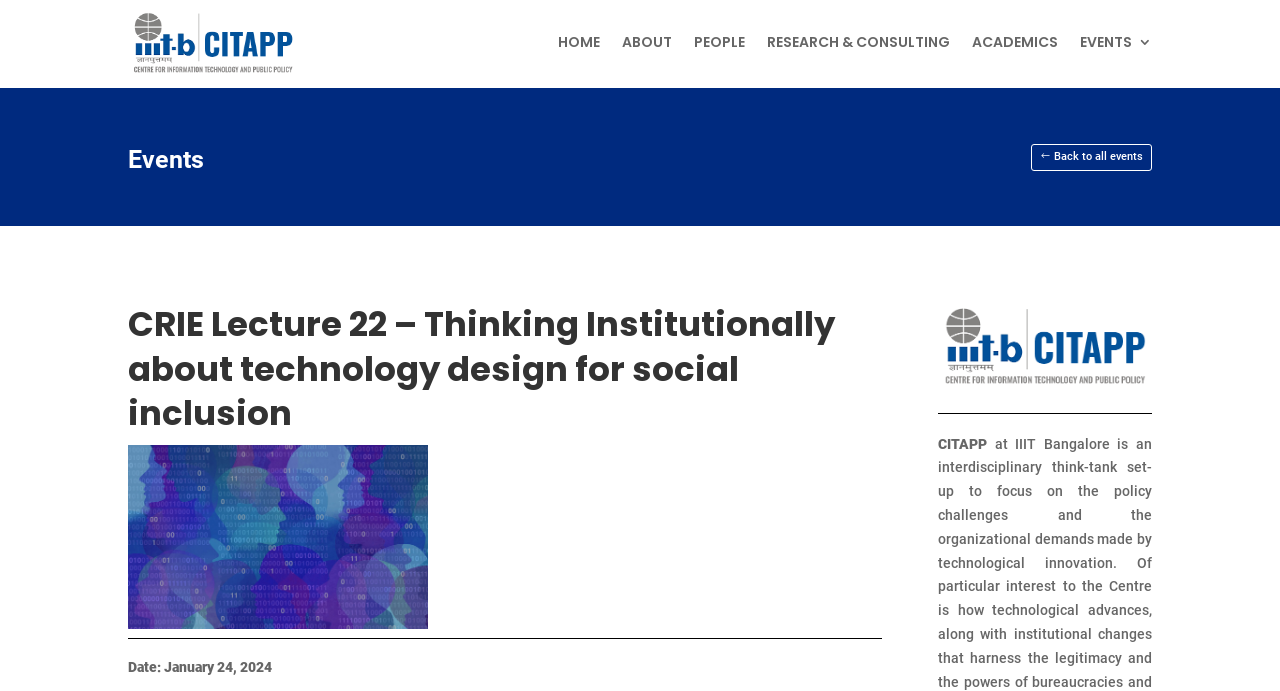From the details in the image, provide a thorough response to the question: What is the name of the institution associated with the event?

I found the name of the institution by looking at the StaticText element with the text 'CITAPP' located next to the image on the right side of the webpage, which is associated with the event title 'CRIE Lecture 22'.